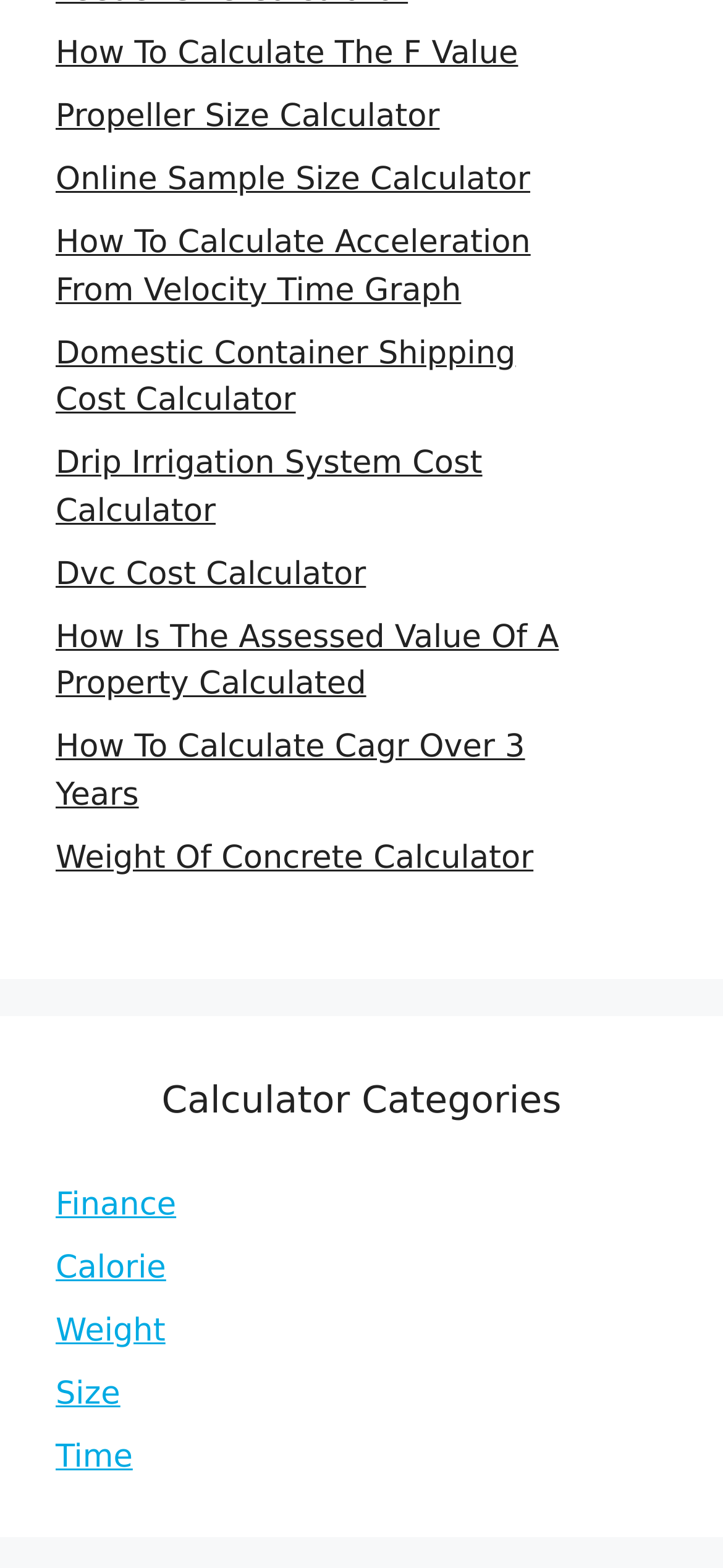Analyze the image and give a detailed response to the question:
What is the first calculator category?

The first calculator category is 'Finance' because it is the first link under the 'Calculator Categories' heading, which is located at the bottom of the webpage.